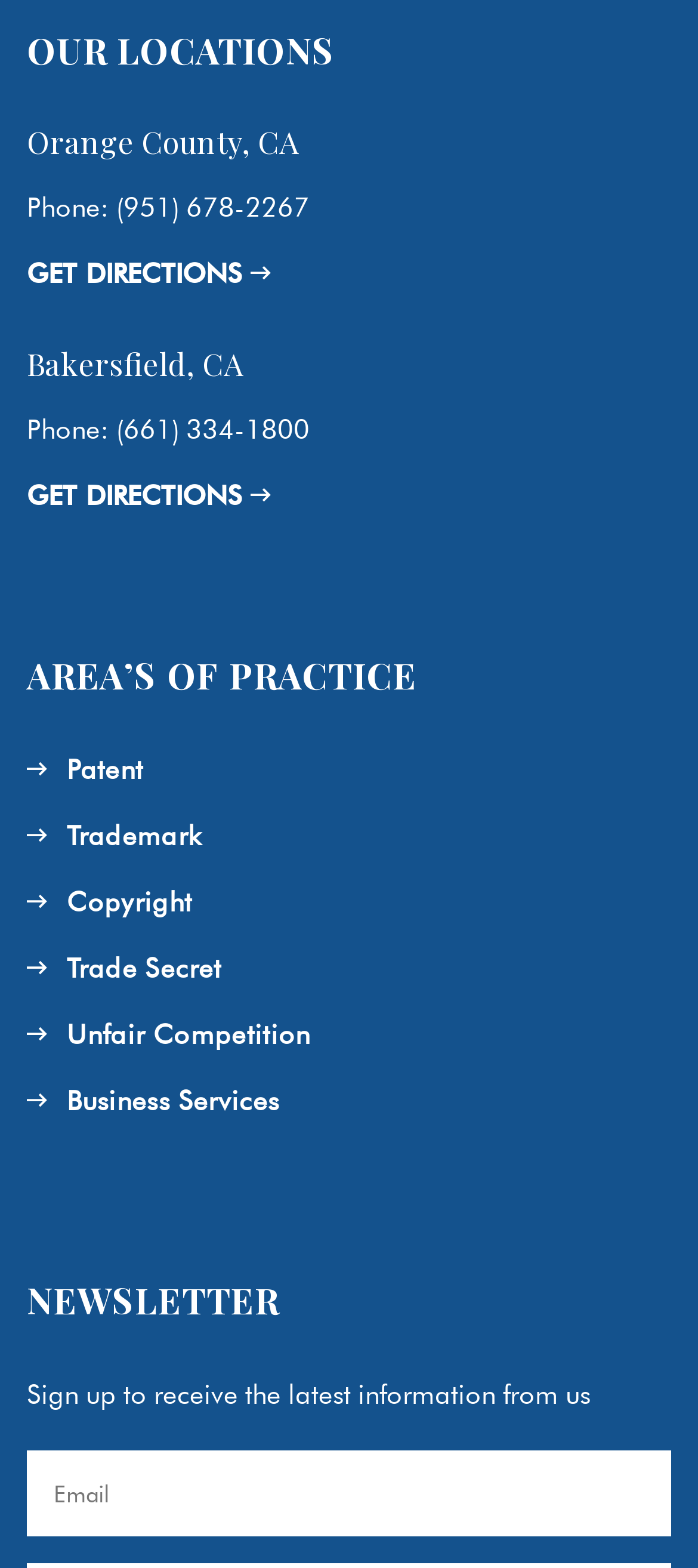Please locate the bounding box coordinates of the region I need to click to follow this instruction: "read privacy policy".

None